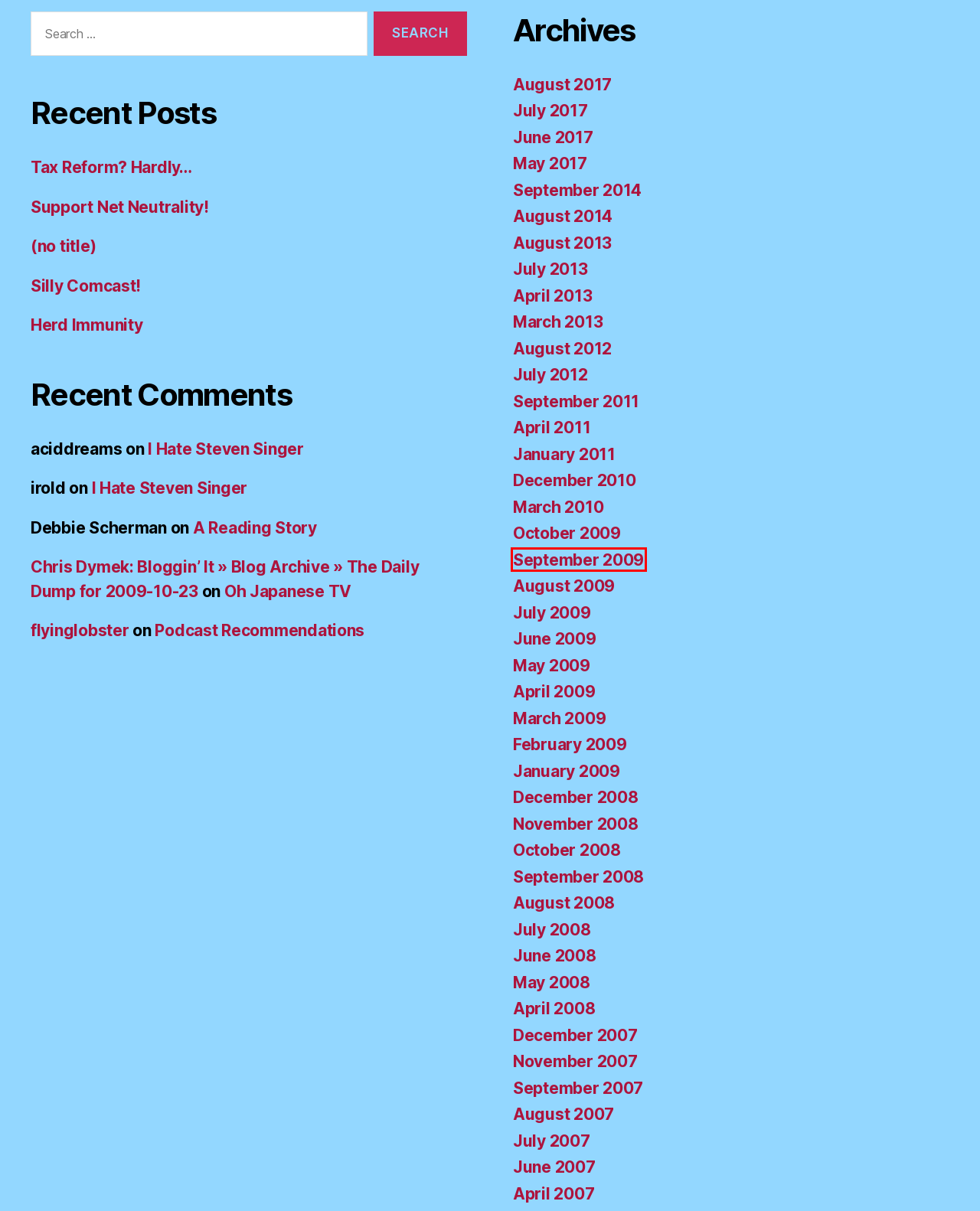Given a screenshot of a webpage with a red bounding box, please pick the webpage description that best fits the new webpage after clicking the element inside the bounding box. Here are the candidates:
A. July 2013 – cdymek's Blog!
B. Podcast Recommendations – cdymek's Blog!
C. Silly Comcast! – cdymek's Blog!
D. August 2012 – cdymek's Blog!
E. Herd Immunity – cdymek's Blog!
F. April 2011 – cdymek's Blog!
G. B-Dawg the Photog — LiveJournal
H. September 2009 – cdymek's Blog!

H